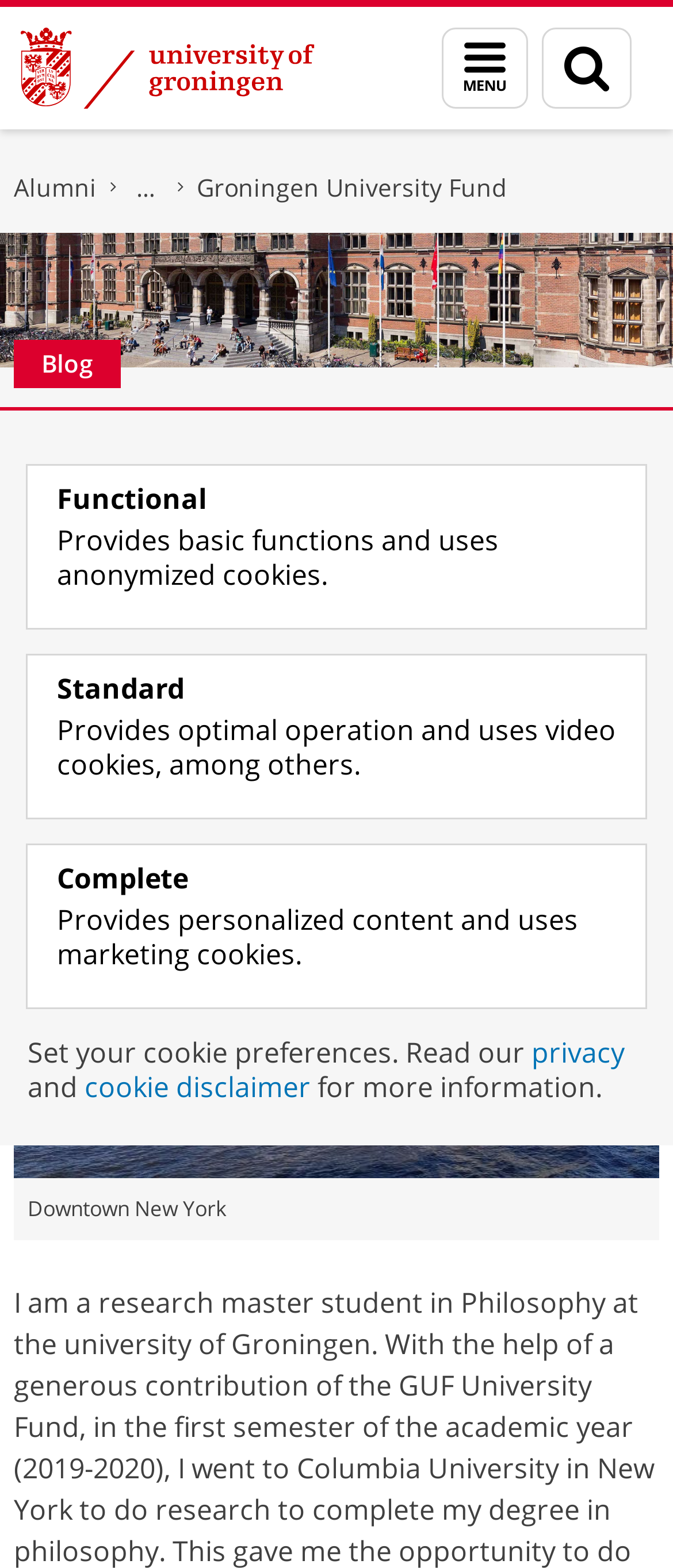Give a detailed overview of the webpage's appearance and contents.

The webpage is about the Faculty of Philosophy at the University of Groningen, with a focus on a specific event or program in the USA, New York. At the top of the page, there are several links, including "Skip to Content" and "Skip to Navigation", followed by a link to the University of Groningen's homepage. 

Below these links, there is a header image that spans the entire width of the page, with a caption "Op studiereis dankzij het GUF" (On a study trip thanks to the GUF). 

To the left of the header image, there are several links, including "Alumni", "Support research and education", and "Groningen University Fund". 

The main content of the page is divided into sections. The first section has a heading "Op studiereis dankzij het GUF" and a link with the same text. 

The next section has a heading "Faculty of Philosophy – USA, New York" and a table with two rows, each containing two cells. The first row has cells labeled "Datum:" and "26 augustus 2020", and the second row has cells labeled "Auteur:" and "Wouter Wiersma". 

Below the table, there is a figure with an image of Downtown New York, accompanied by a caption. 

At the bottom of the page, there are several links related to cookie preferences, including "Functional", "Standard", and "Complete", which allow users to set their cookie preferences. There is also a link to the privacy policy and a cookie disclaimer.